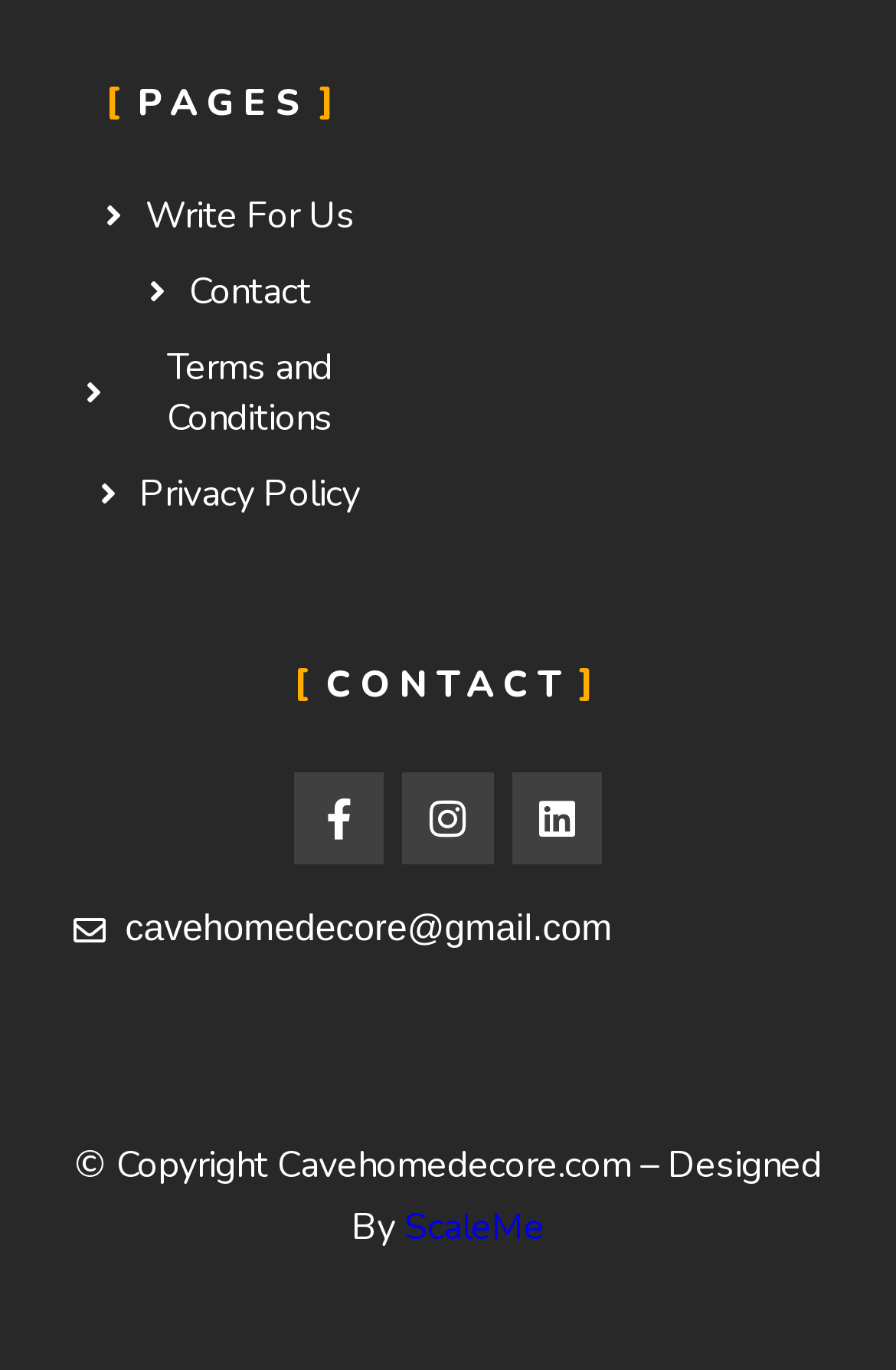Determine the bounding box coordinates of the clickable element to complete this instruction: "Check Terms and Conditions". Provide the coordinates in the format of four float numbers between 0 and 1, [left, top, right, bottom].

[0.082, 0.25, 0.418, 0.324]